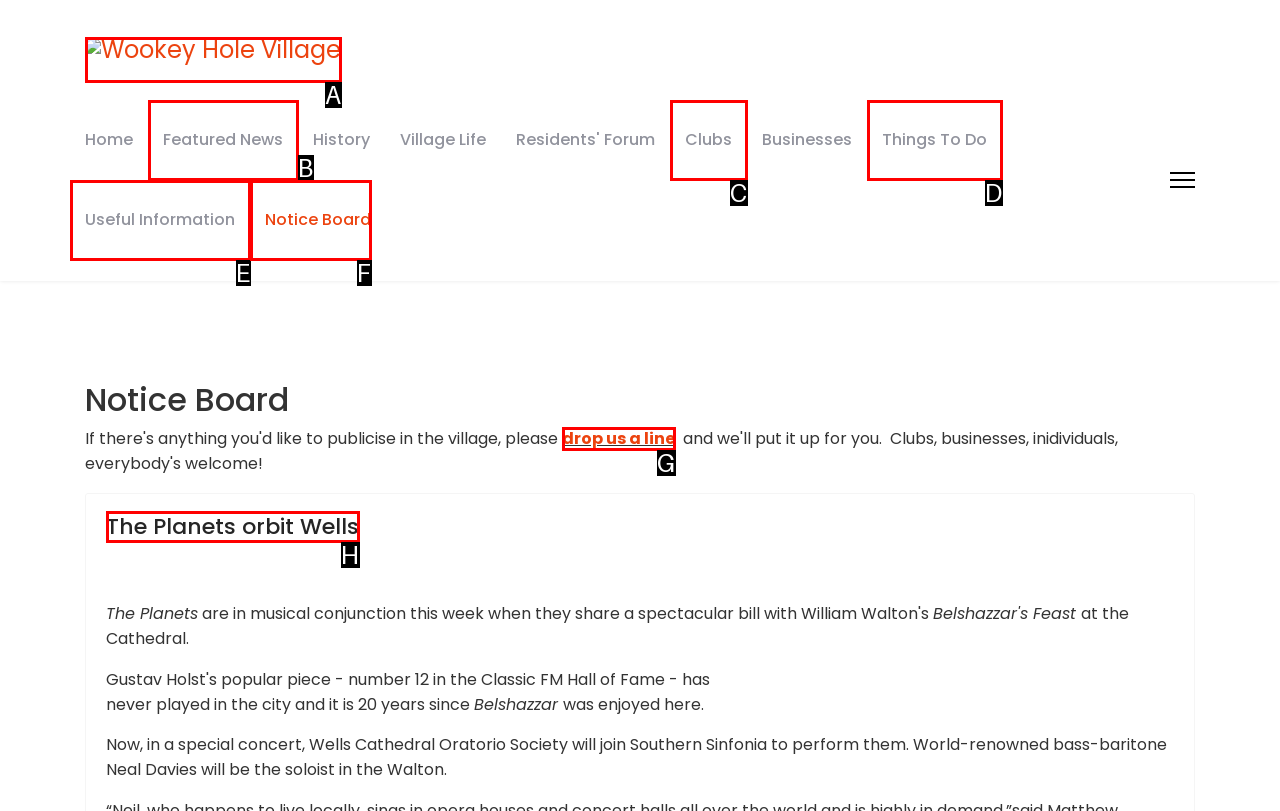Identify the option that best fits this description: drop us a line
Answer with the appropriate letter directly.

G